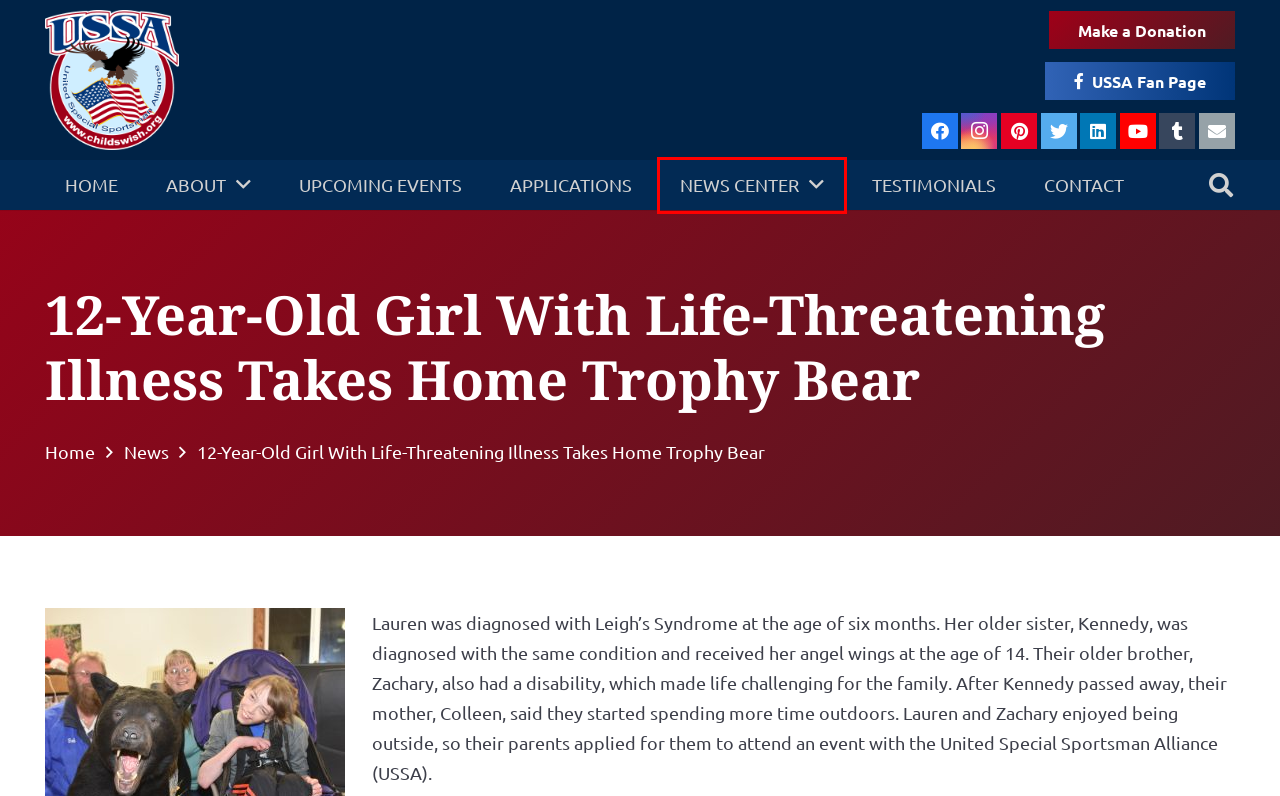You have a screenshot of a webpage with a red rectangle bounding box around a UI element. Choose the best description that matches the new page after clicking the element within the bounding box. The candidate descriptions are:
A. Category: News - Childswish – USSA
B. Children Testimonials - Childswish – USSA
C. Applications - Non Profit - - Childswish – USSA
D. Pittsville - Wisconsin - Non Profit - Childswish – USSA
E. Upcoming Events - Childswish – USSA
F. Wisconsin - Pittsville - Non Profit - Childswish – USSA
G. Pittsville - Wisconsin - Childswish – USSA
H. In the News - Success Stories - WI - Childswish – USSA

H